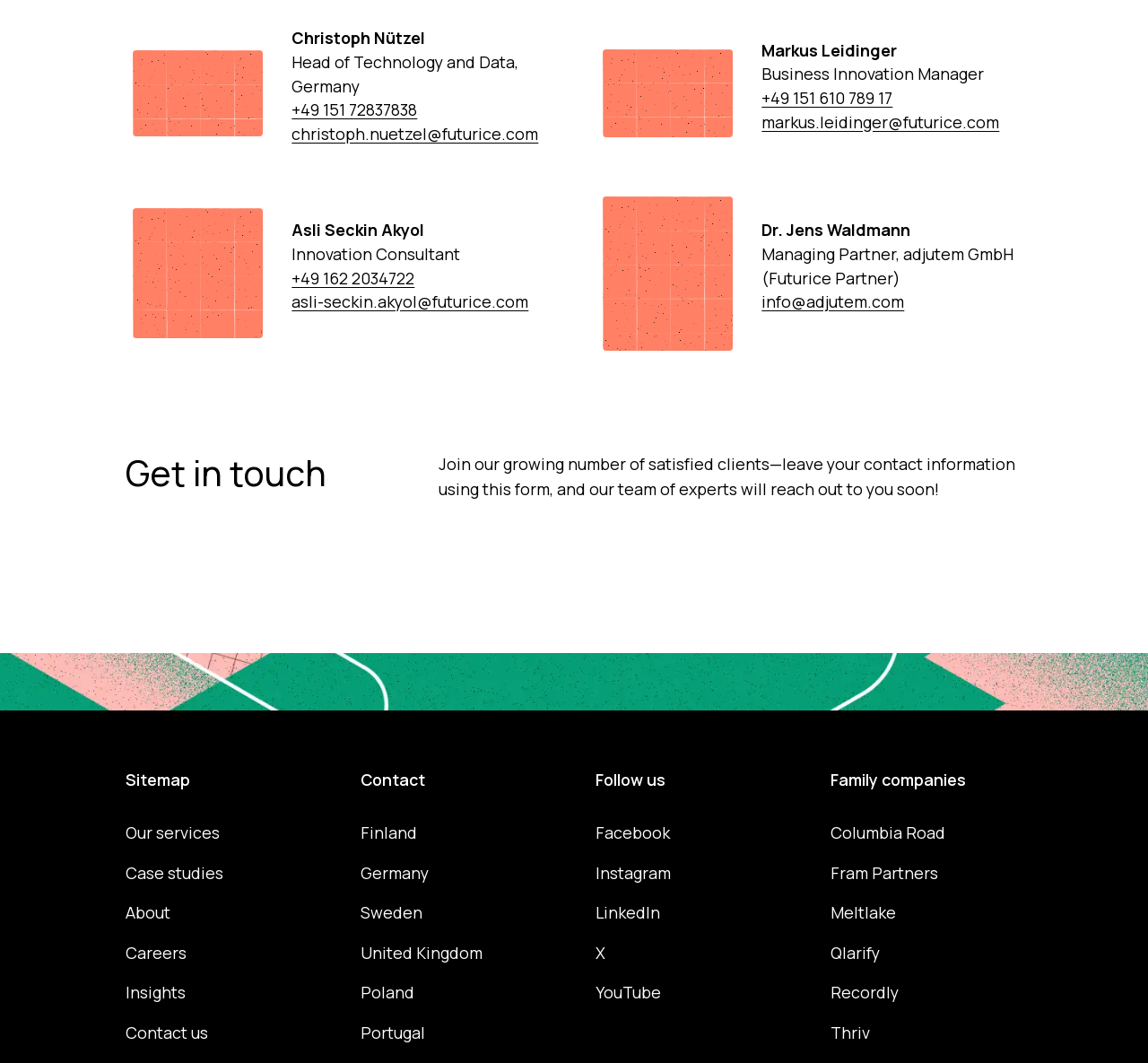How many countries are listed at the bottom of the page?
Using the image, provide a detailed and thorough answer to the question.

I counted the number of links at the bottom of the page that represent countries, which are Finland, Germany, Sweden, United Kingdom, Poland, and Portugal.